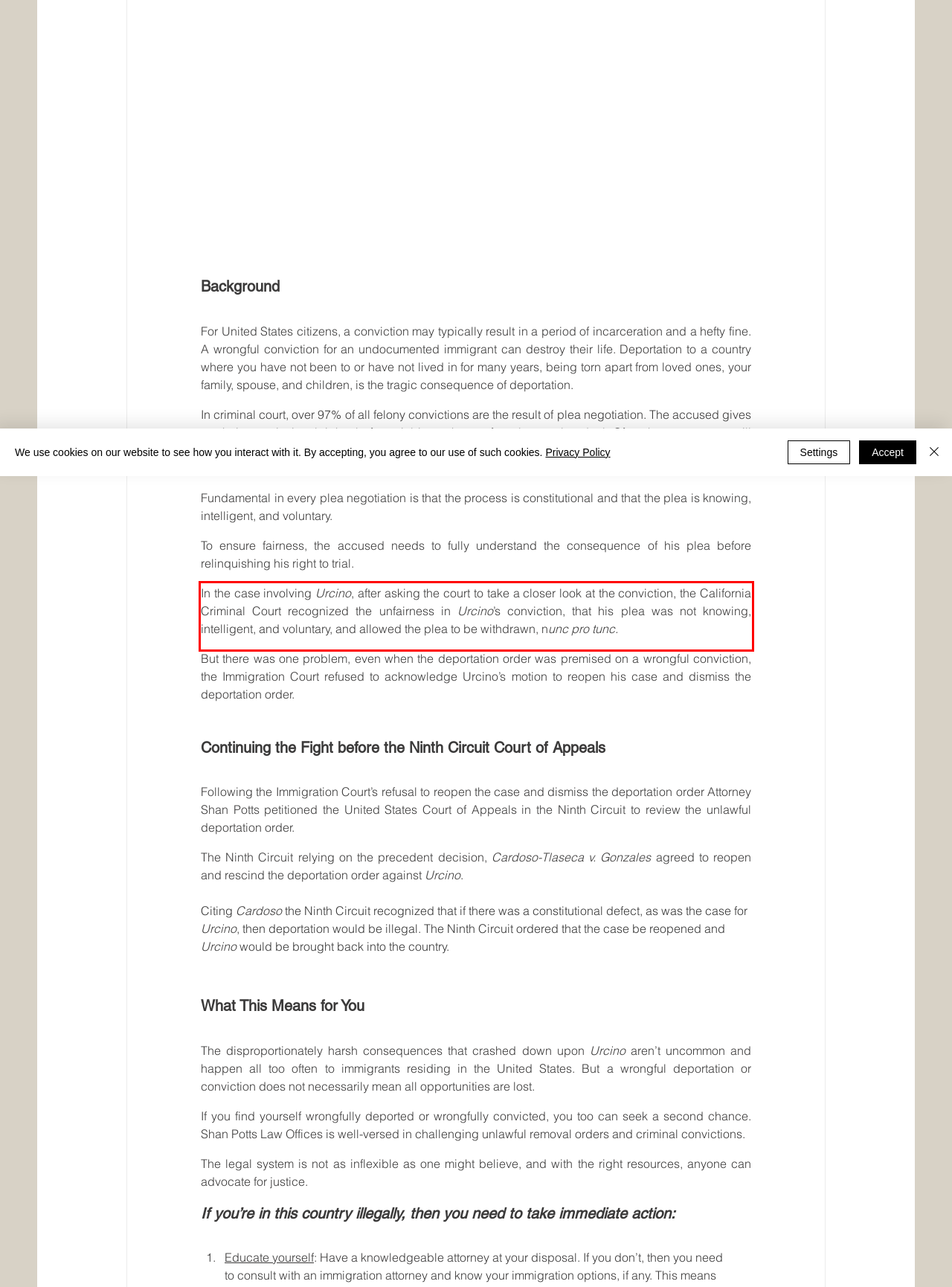Examine the webpage screenshot, find the red bounding box, and extract the text content within this marked area.

In the case involving Urcino, after asking the court to take a closer look at the conviction, the California Criminal Court recognized the unfairness in Urcino’s conviction, that his plea was not knowing, intelligent, and voluntary, and allowed the plea to be withdrawn, nunc pro tunc.